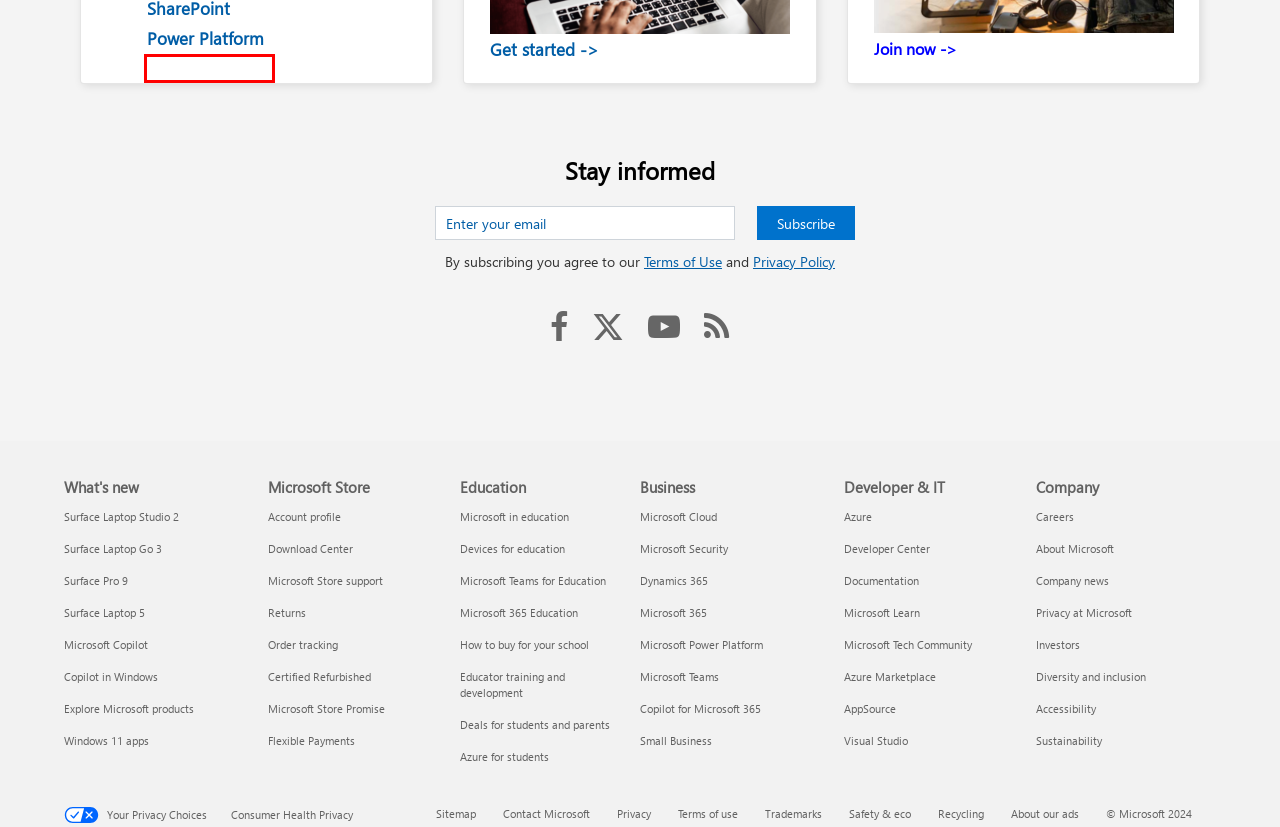You have a screenshot of a webpage where a red bounding box highlights a specific UI element. Identify the description that best matches the resulting webpage after the highlighted element is clicked. The choices are:
A. Integrated Cloud Platform for Cloud Solutions | Microsoft Cloud
B. Fluid Framework - Microsoft 365 Developer Blog
C. Microsoft.com Site Map
D. Devices Safety & Eco | Microsoft Legal
E. Microsoft 365 Developer Blog
F. Explore Microsoft Products, Apps & Devices | Microsoft
G. Microsoft Sustainability - Products for a Sustainable Future
H. Homepage - Source

B